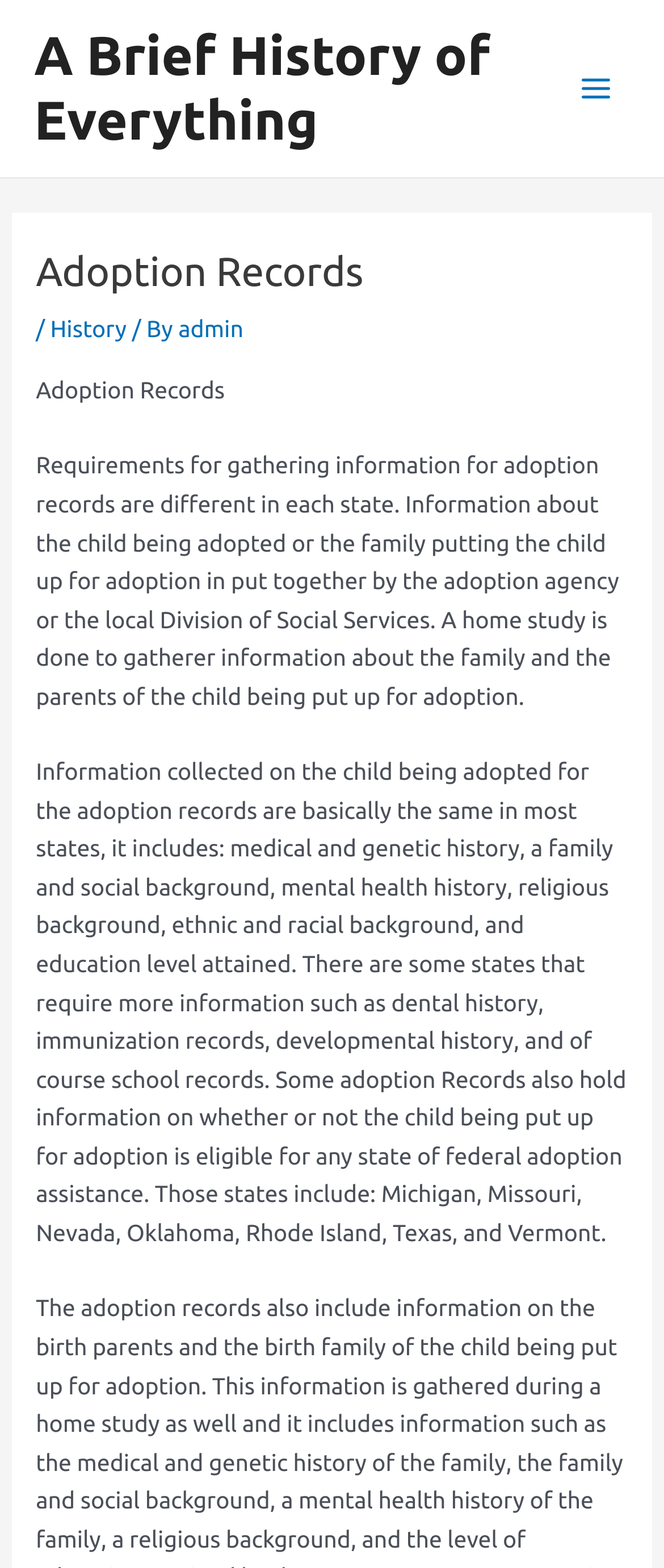Please give a short response to the question using one word or a phrase:
Which states require additional information in adoption records?

Michigan, Missouri, etc.